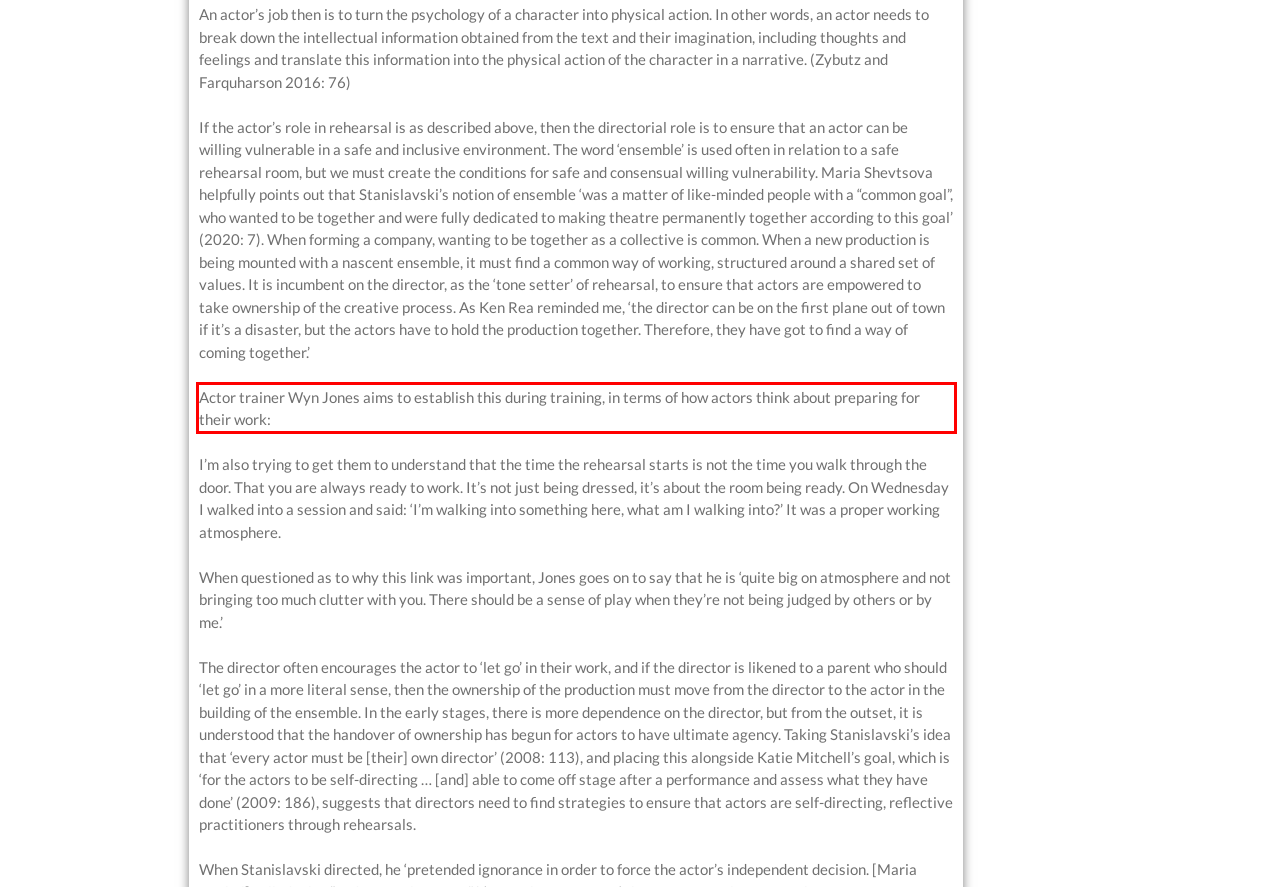The screenshot you have been given contains a UI element surrounded by a red rectangle. Use OCR to read and extract the text inside this red rectangle.

Actor trainer Wyn Jones aims to establish this during training, in terms of how actors think about preparing for their work: